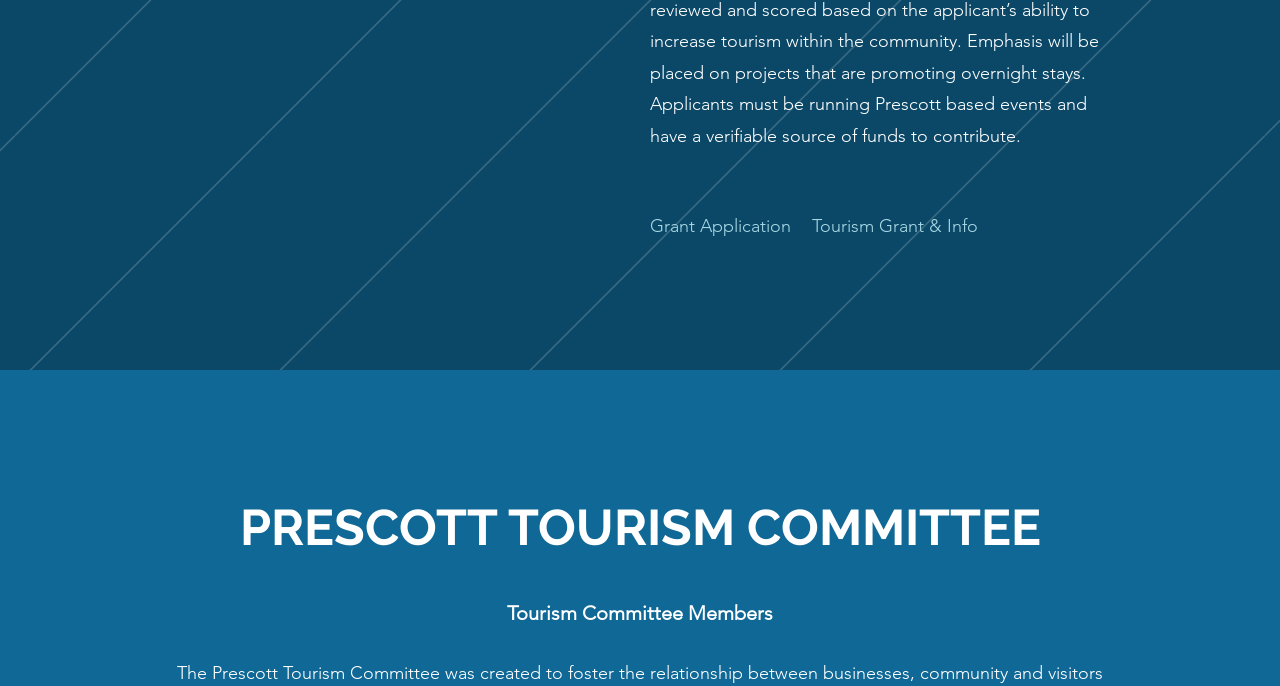Calculate the bounding box coordinates of the UI element given the description: "Tourism Grant & Info".

[0.634, 0.305, 0.764, 0.356]